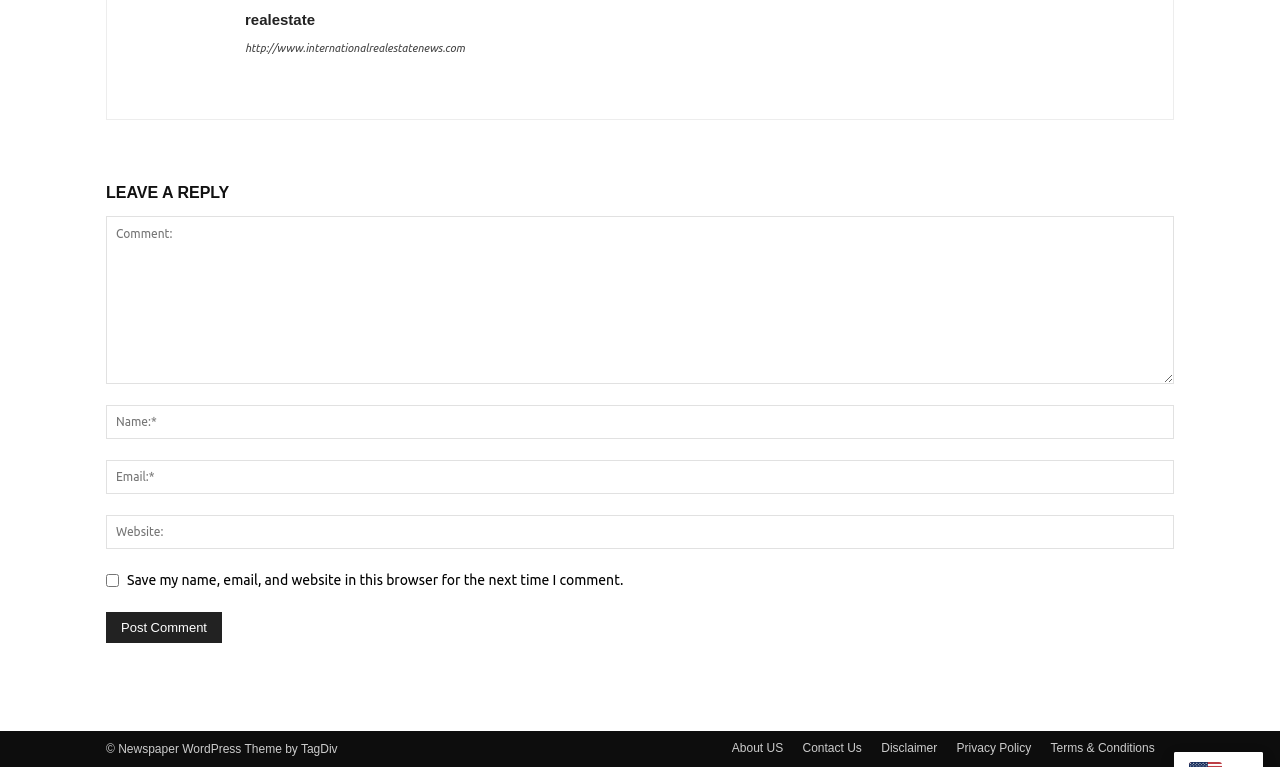Please mark the bounding box coordinates of the area that should be clicked to carry out the instruction: "Post your comment".

[0.083, 0.799, 0.173, 0.839]